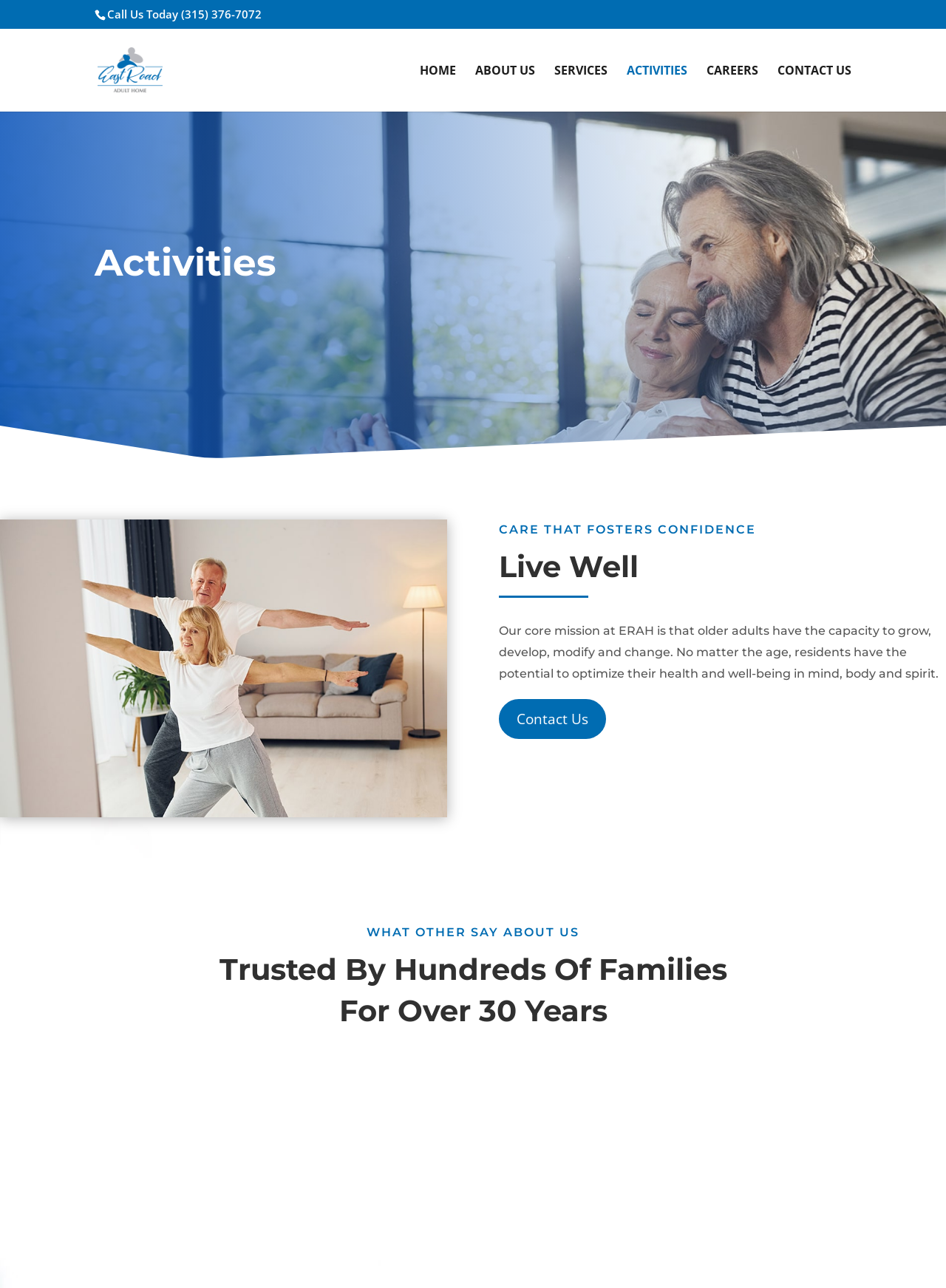Locate the bounding box coordinates of the UI element described by: "Coleman Technique for Fat Grafting". The bounding box coordinates should consist of four float numbers between 0 and 1, i.e., [left, top, right, bottom].

None